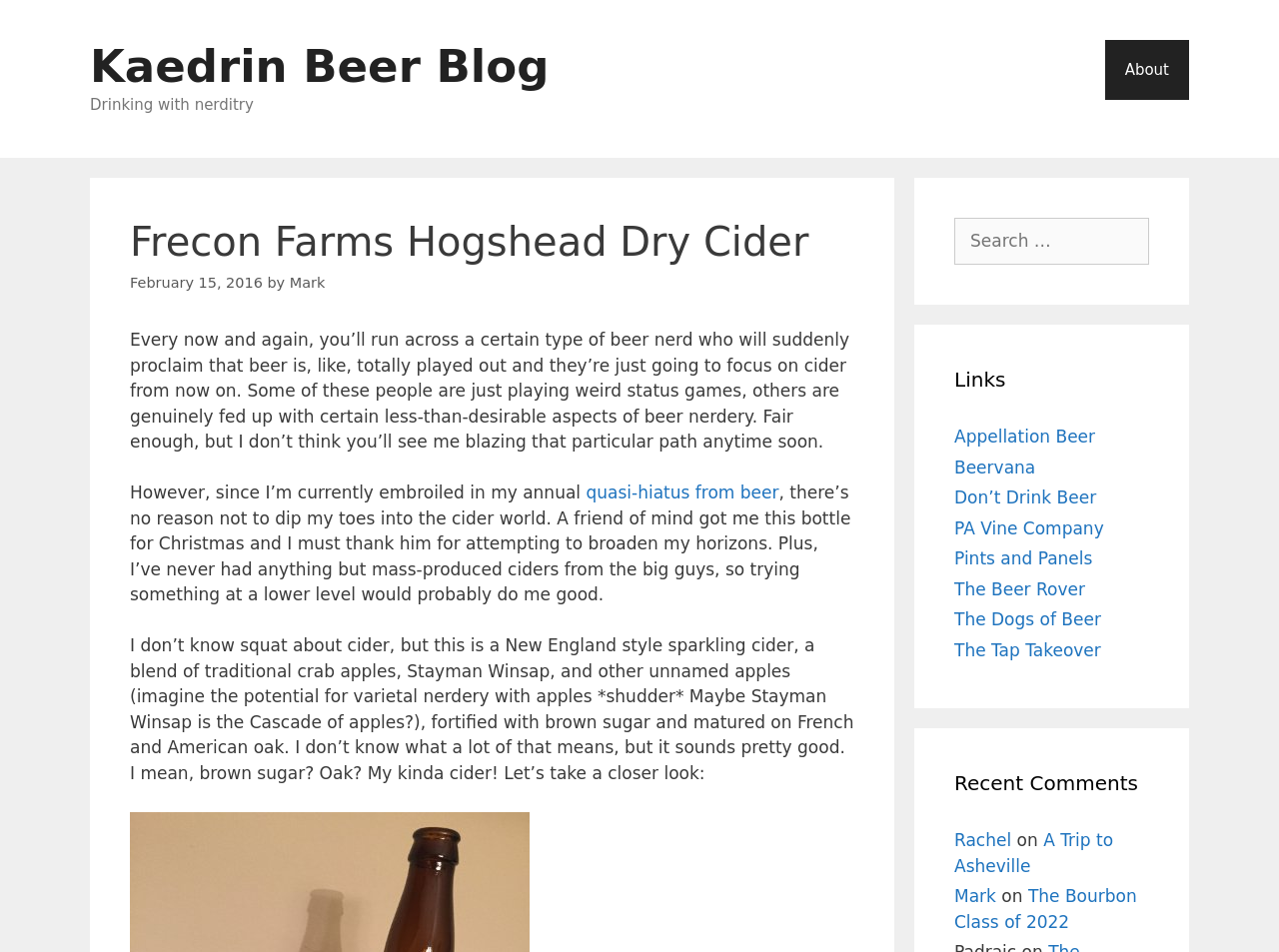Please specify the bounding box coordinates of the element that should be clicked to execute the given instruction: 'Search for something'. Ensure the coordinates are four float numbers between 0 and 1, expressed as [left, top, right, bottom].

[0.746, 0.228, 0.898, 0.278]